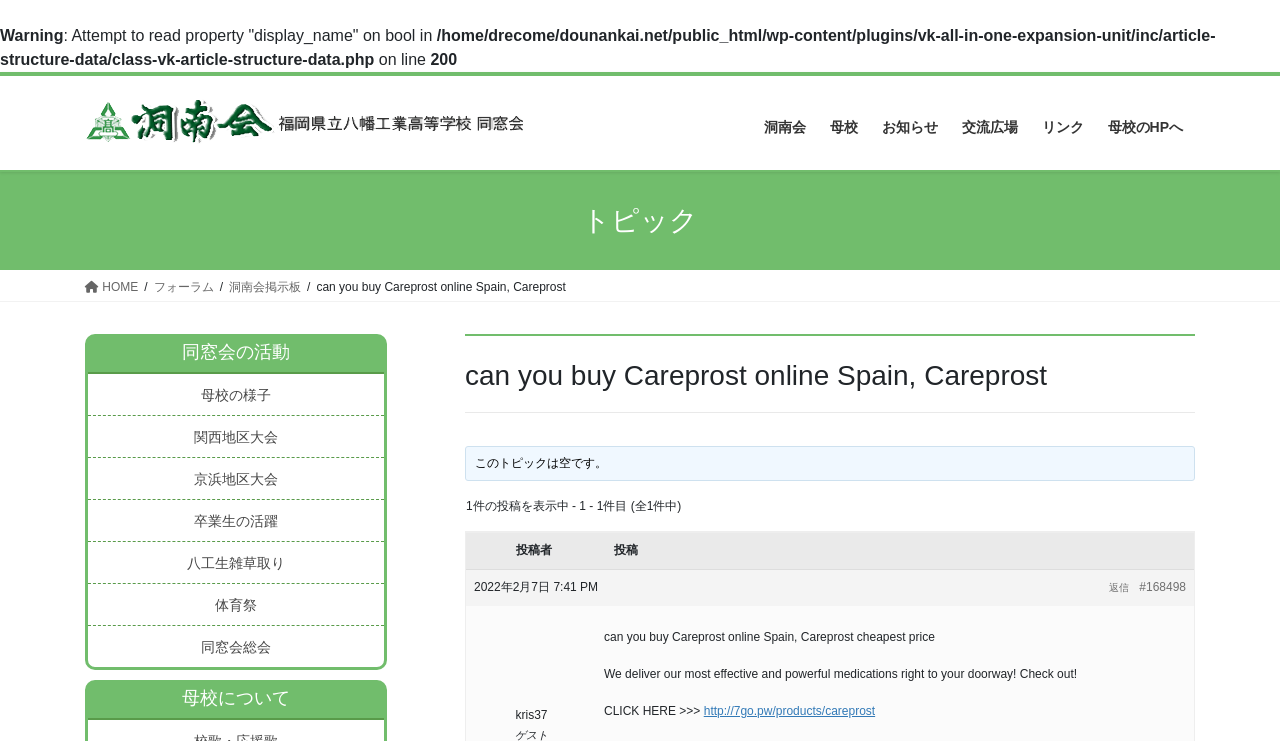What is the topic of this webpage?
Please give a detailed and elaborate answer to the question based on the image.

The topic of this webpage is Careprost, which is a medication, as indicated by the heading 'can you buy Careprost online Spain, Careprost' and the text 'can you buy Careprost online Spain, Careprost cheapest price'.